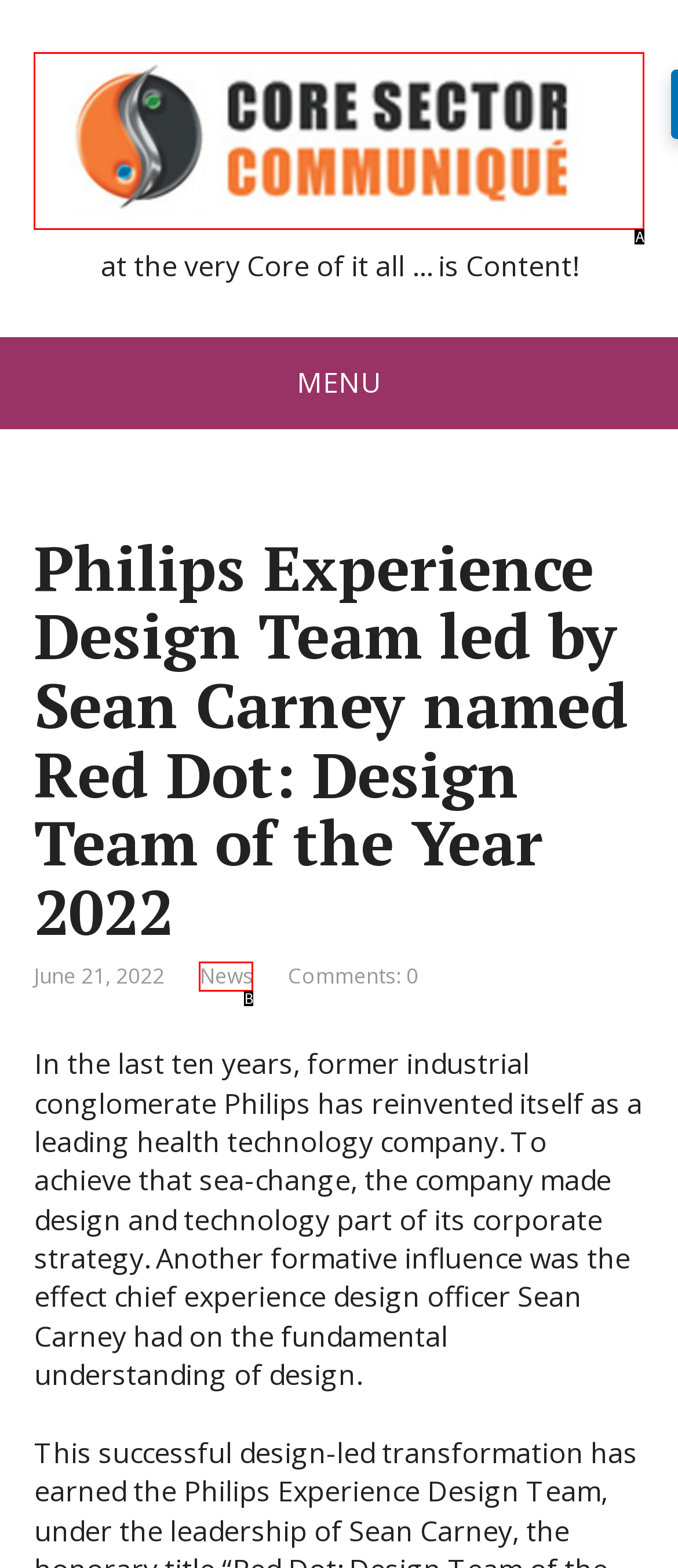From the options presented, which lettered element matches this description: News
Reply solely with the letter of the matching option.

B